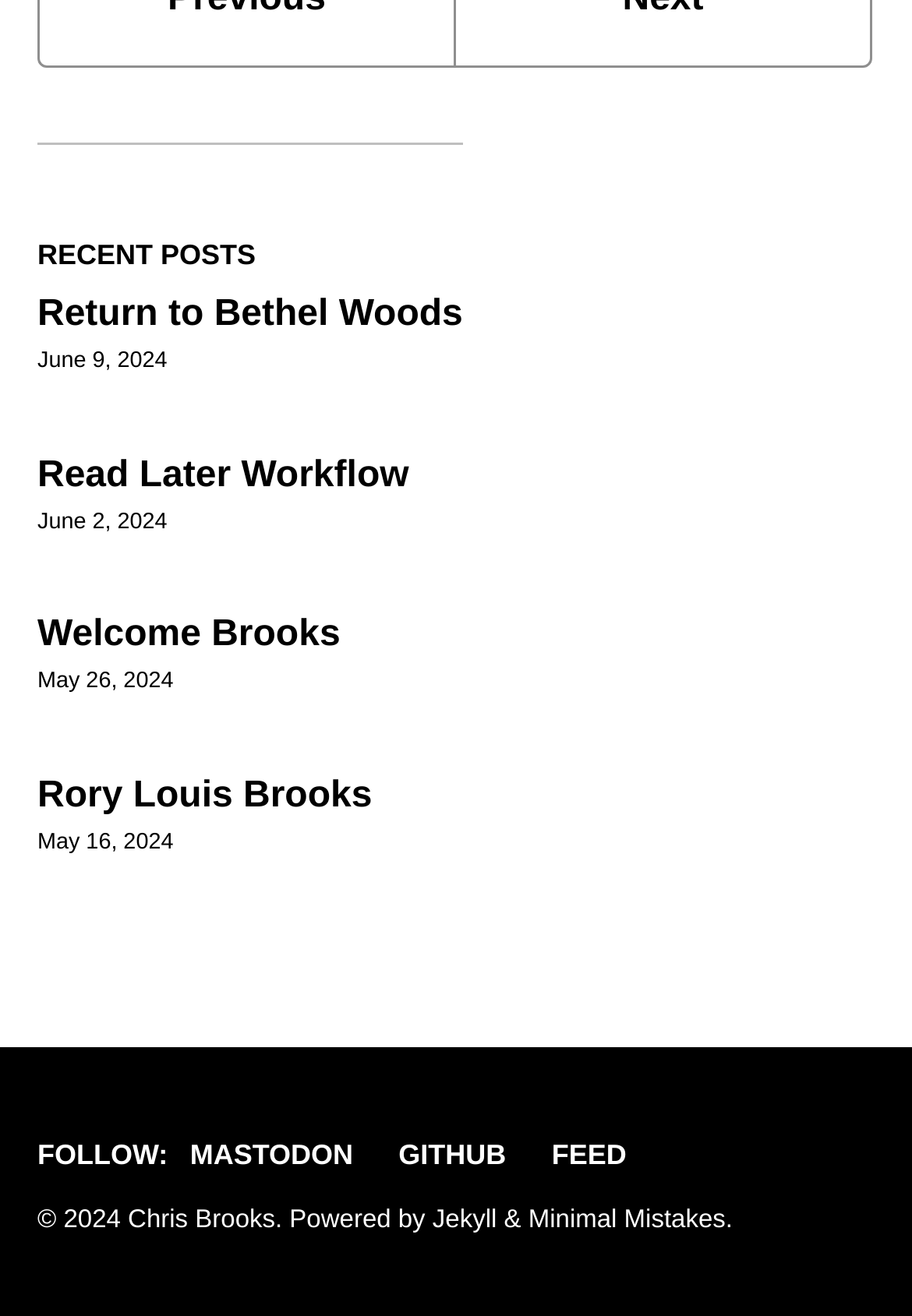How many posts are listed on this page?
From the image, respond with a single word or phrase.

4